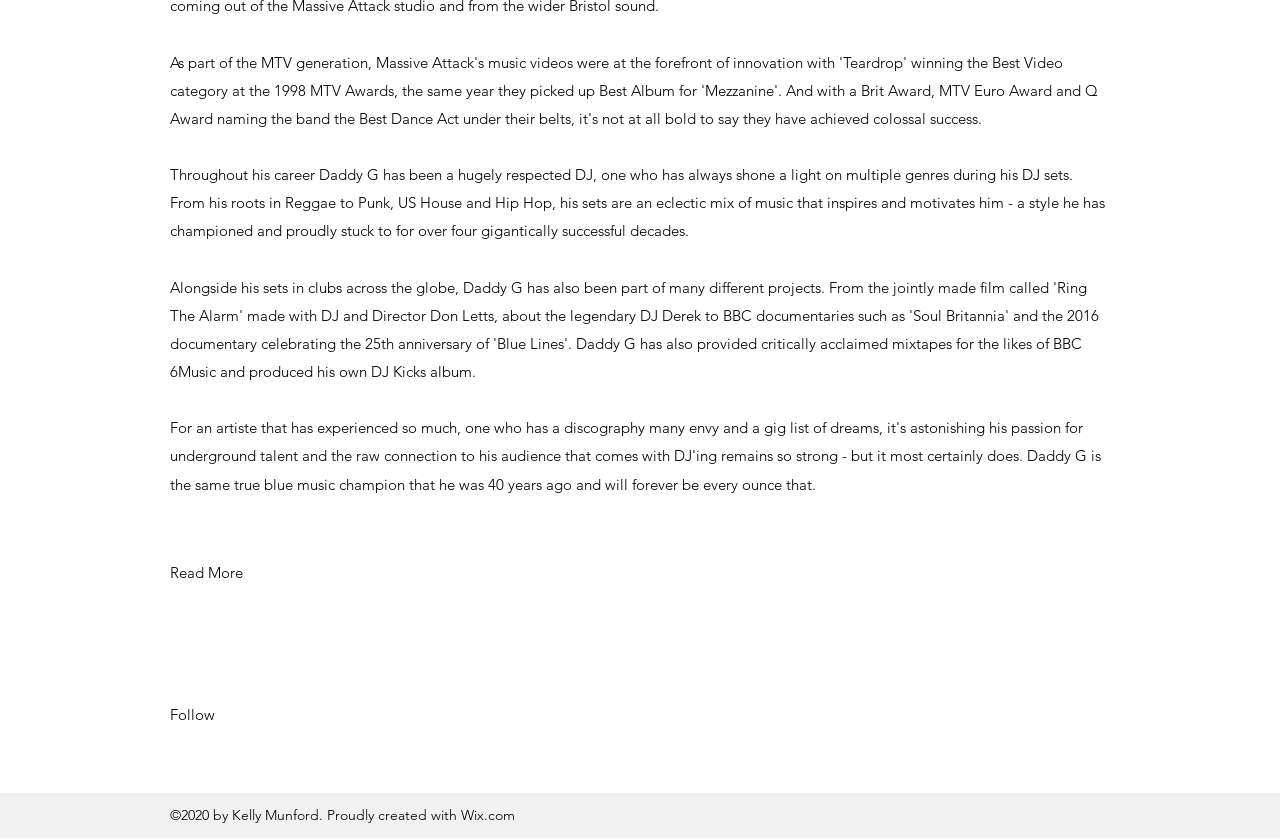What is Daddy G's profession?
Using the details from the image, give an elaborate explanation to answer the question.

Based on the text description, it is mentioned that Daddy G has been a hugely respected DJ throughout his career, which suggests that his profession is a DJ.